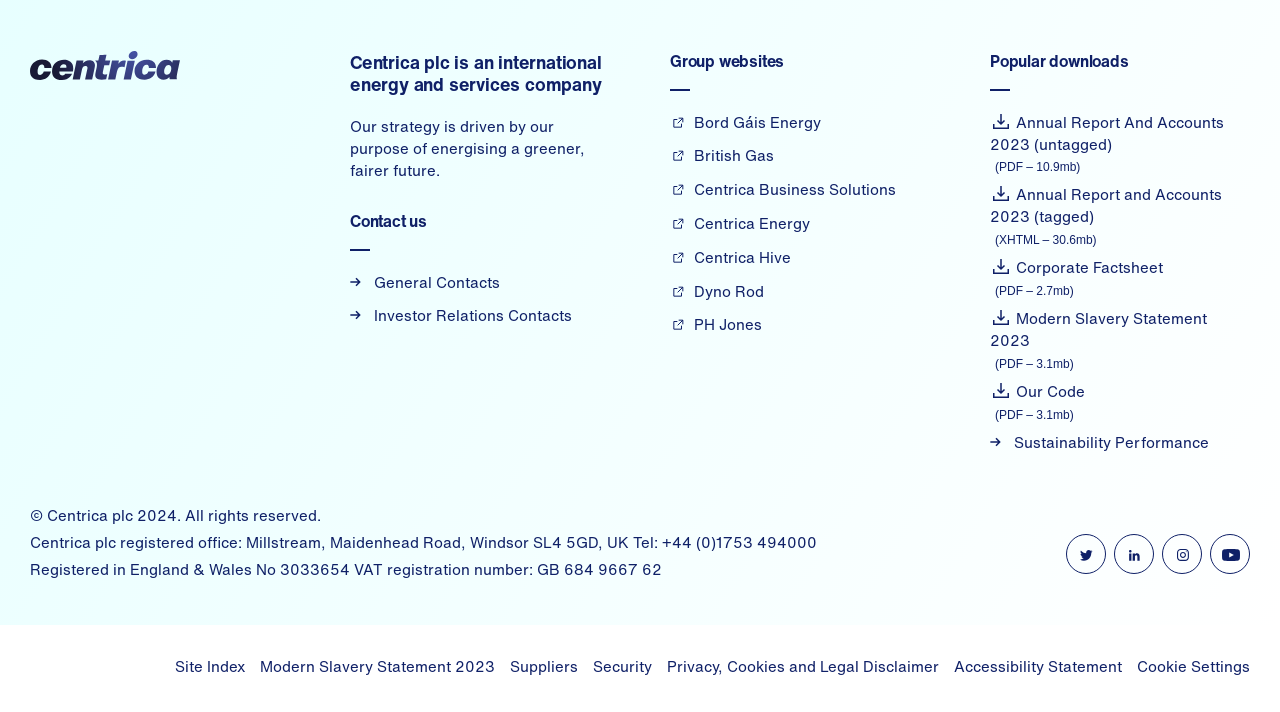Determine the bounding box coordinates of the target area to click to execute the following instruction: "View Site Index."

[0.137, 0.92, 0.191, 0.951]